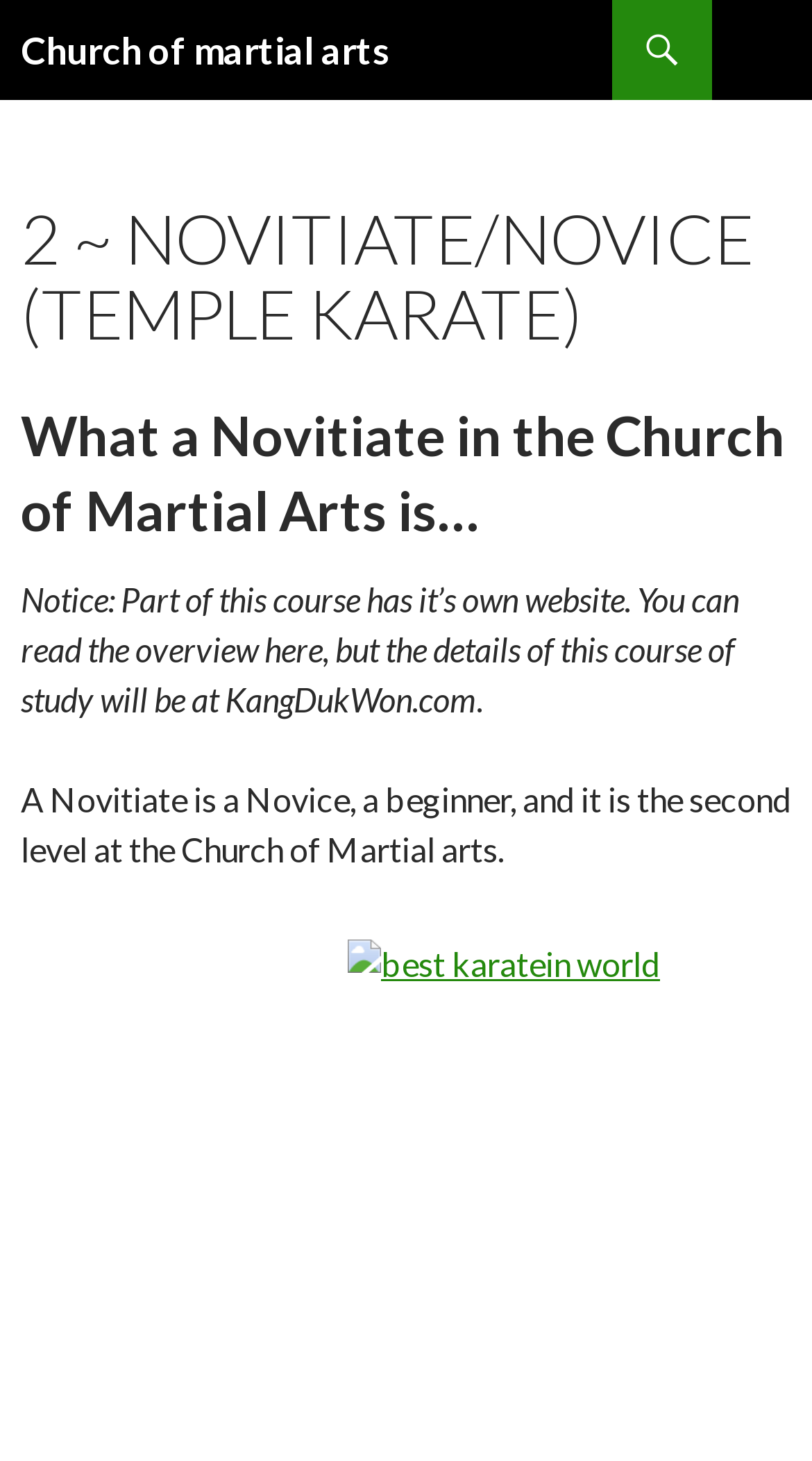Extract the primary heading text from the webpage.

Church of martial arts